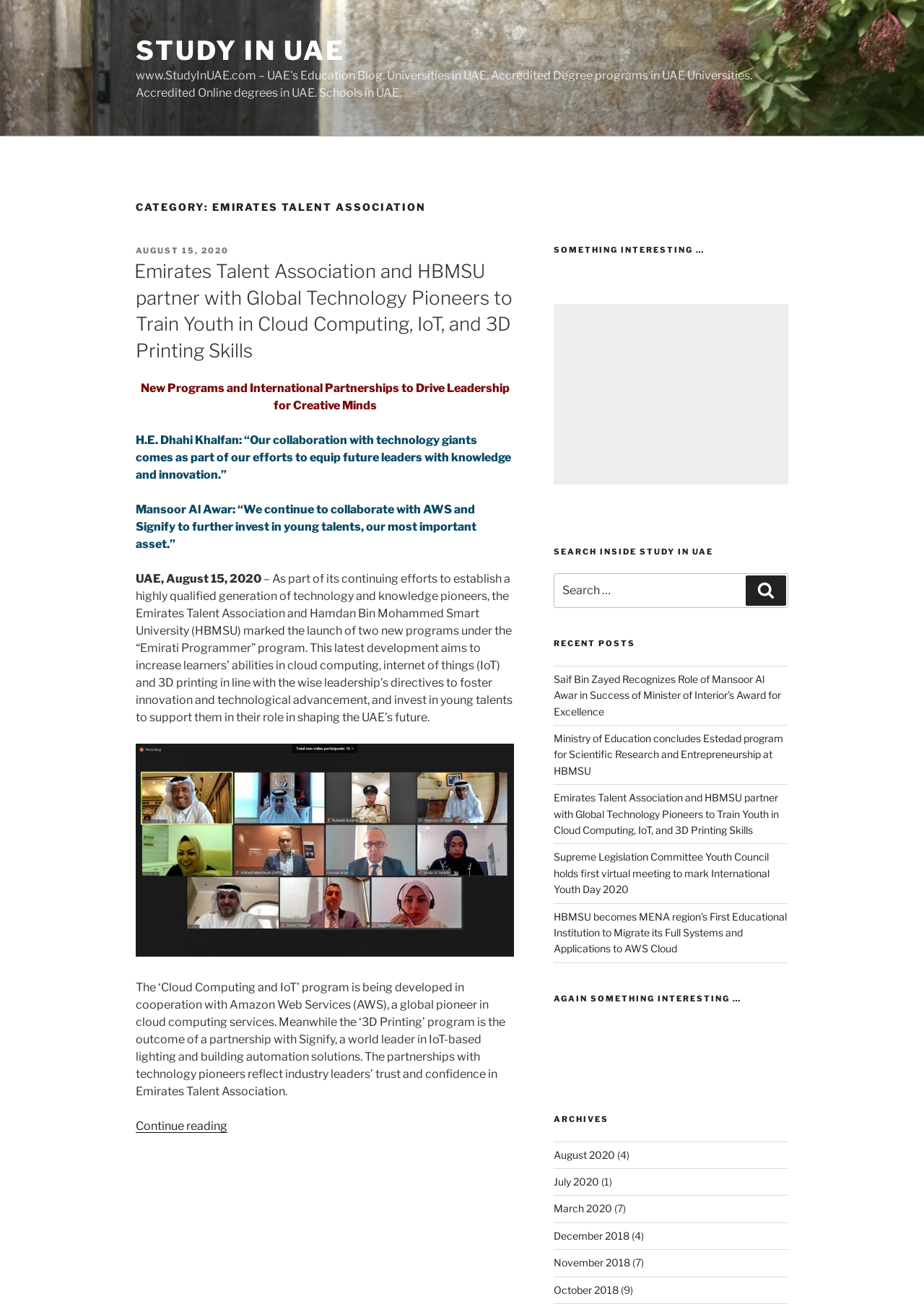Identify and extract the main heading from the webpage.

CATEGORY: EMIRATES TALENT ASSOCIATION